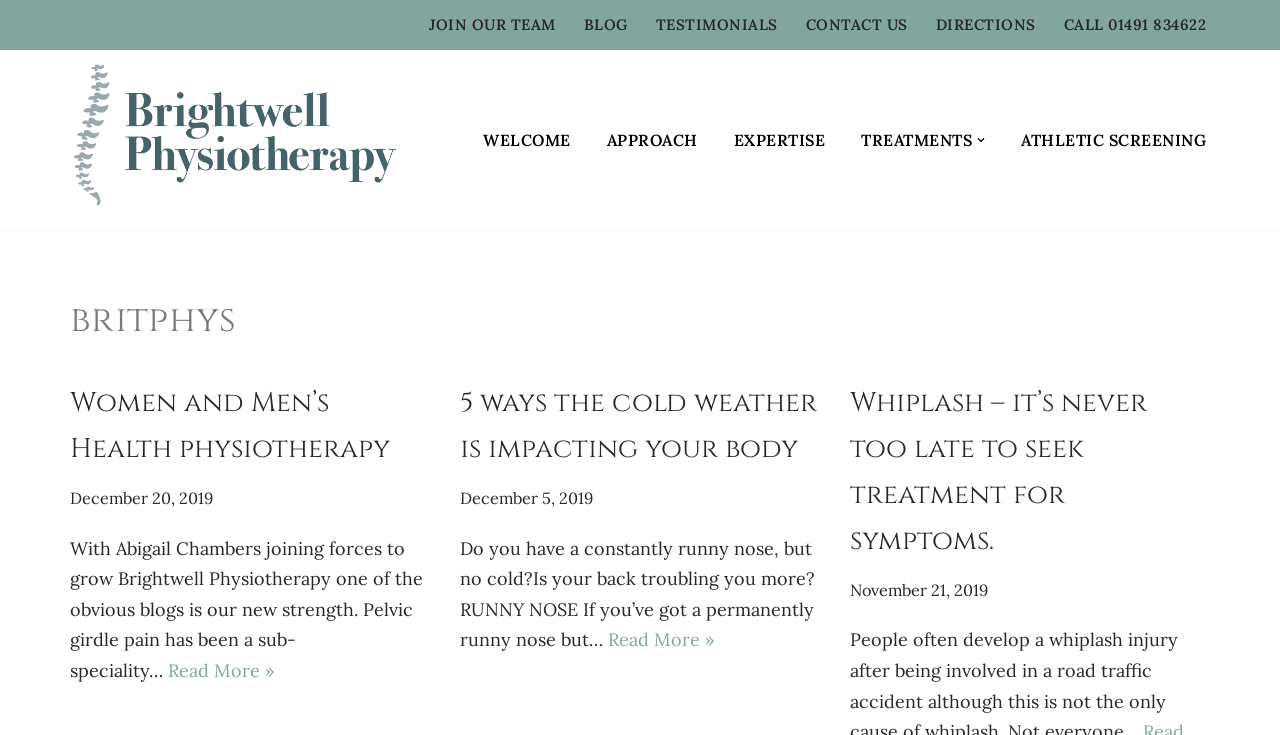Answer the question using only a single word or phrase: 
What is the name of the physiotherapy clinic?

Brightwell Physiotherapy